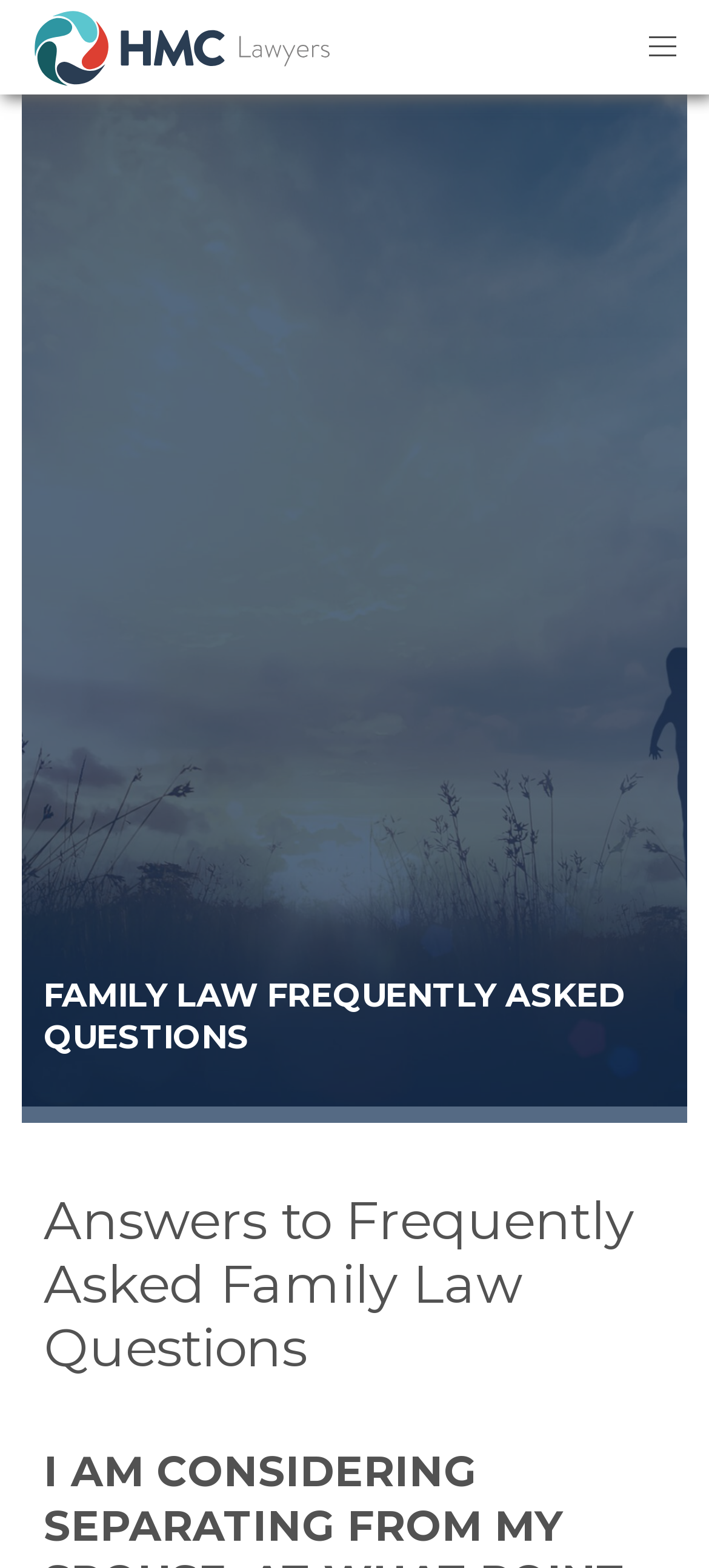Give a one-word or phrase response to the following question: What is the purpose of the webpage?

Providing answers to family law questions